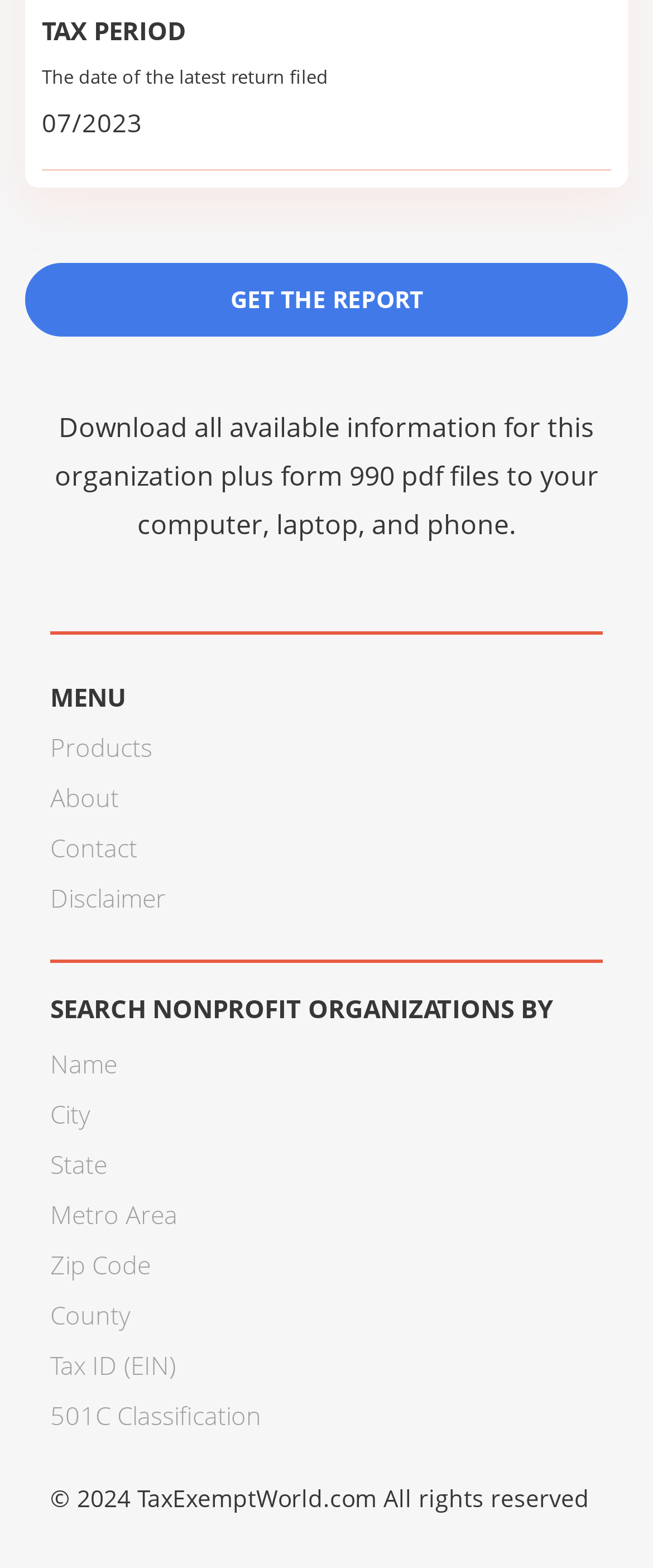Answer the question below with a single word or a brief phrase: 
What is the latest return filed date?

07/2023